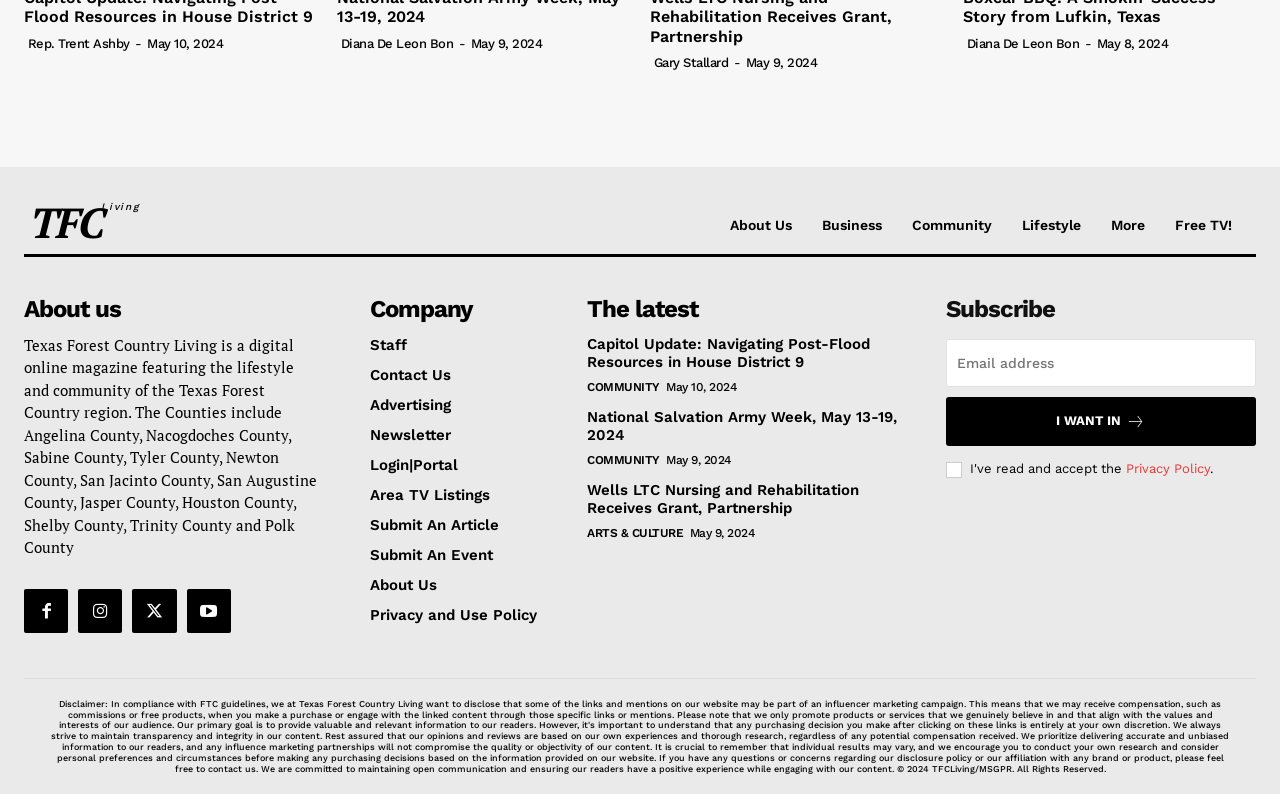Identify the bounding box coordinates for the UI element described as follows: About Us. Use the format (top-left x, top-left y, bottom-right x, bottom-right y) and ensure all values are floating point numbers between 0 and 1.

[0.289, 0.725, 0.421, 0.748]